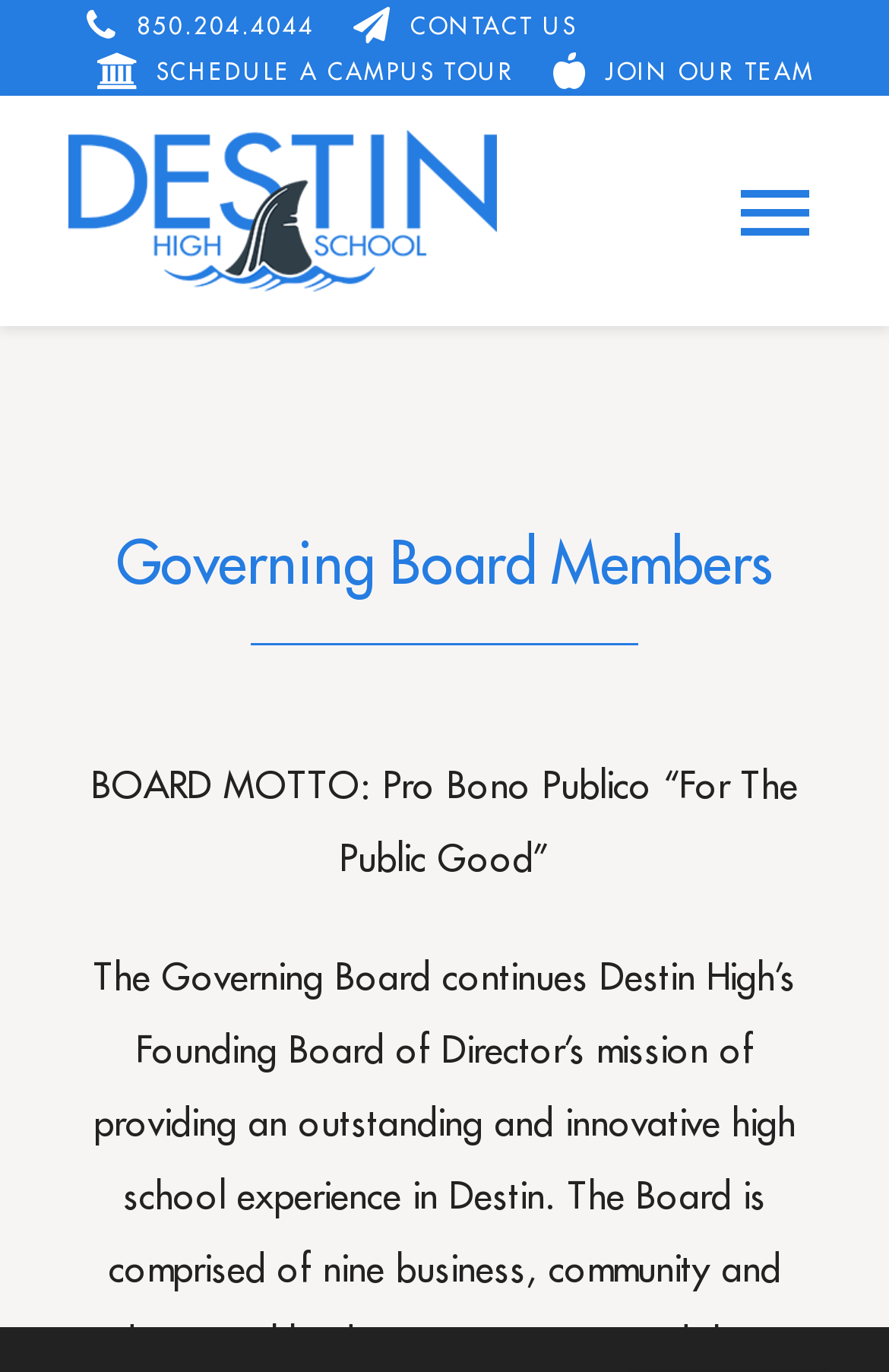What is the motto of the governing board?
Refer to the image and provide a concise answer in one word or phrase.

Pro Bono Publico “For The Public Good”